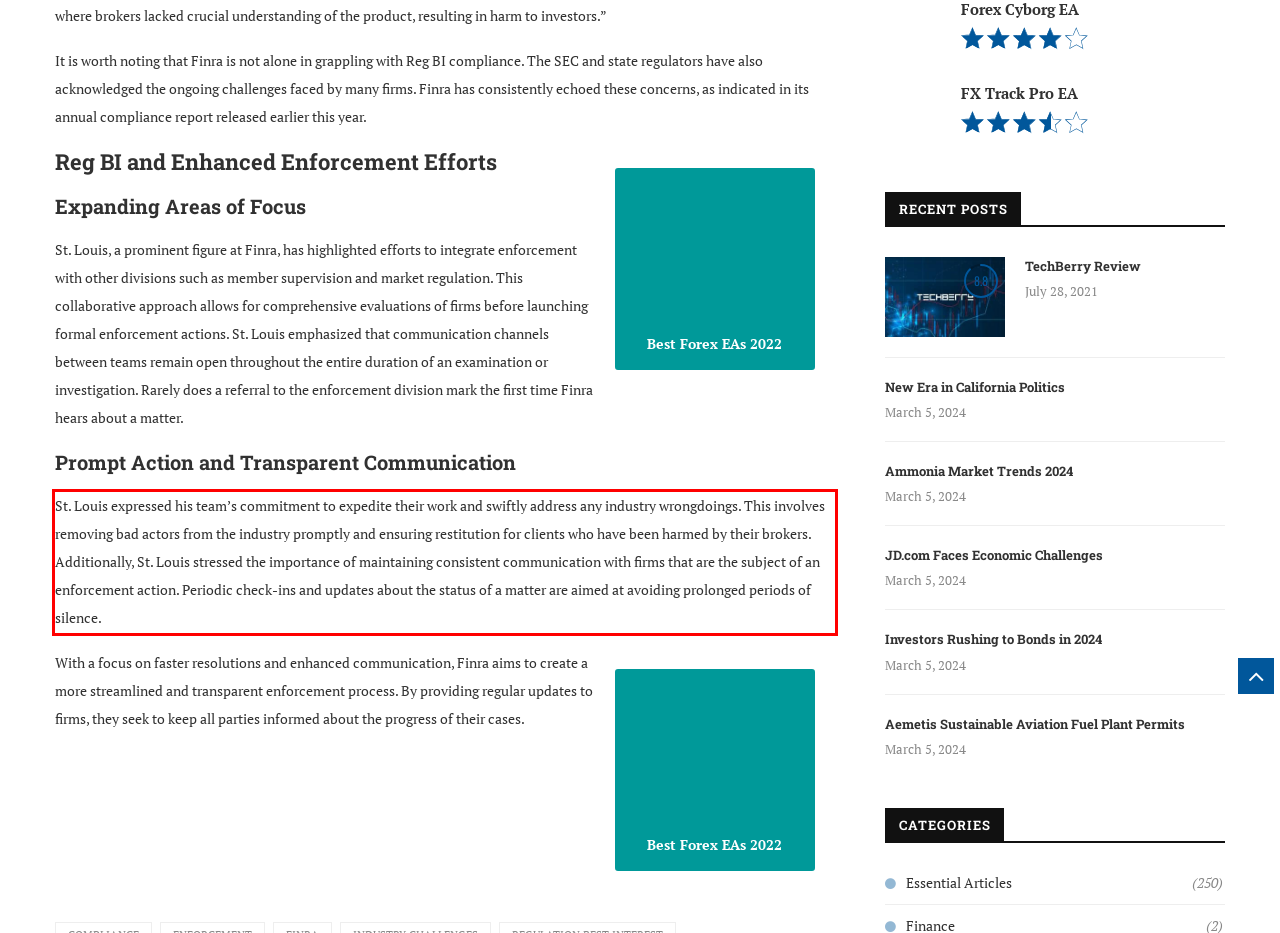Please look at the webpage screenshot and extract the text enclosed by the red bounding box.

St. Louis expressed his team’s commitment to expedite their work and swiftly address any industry wrongdoings. This involves removing bad actors from the industry promptly and ensuring restitution for clients who have been harmed by their brokers. Additionally, St. Louis stressed the importance of maintaining consistent communication with firms that are the subject of an enforcement action. Periodic check-ins and updates about the status of a matter are aimed at avoiding prolonged periods of silence.